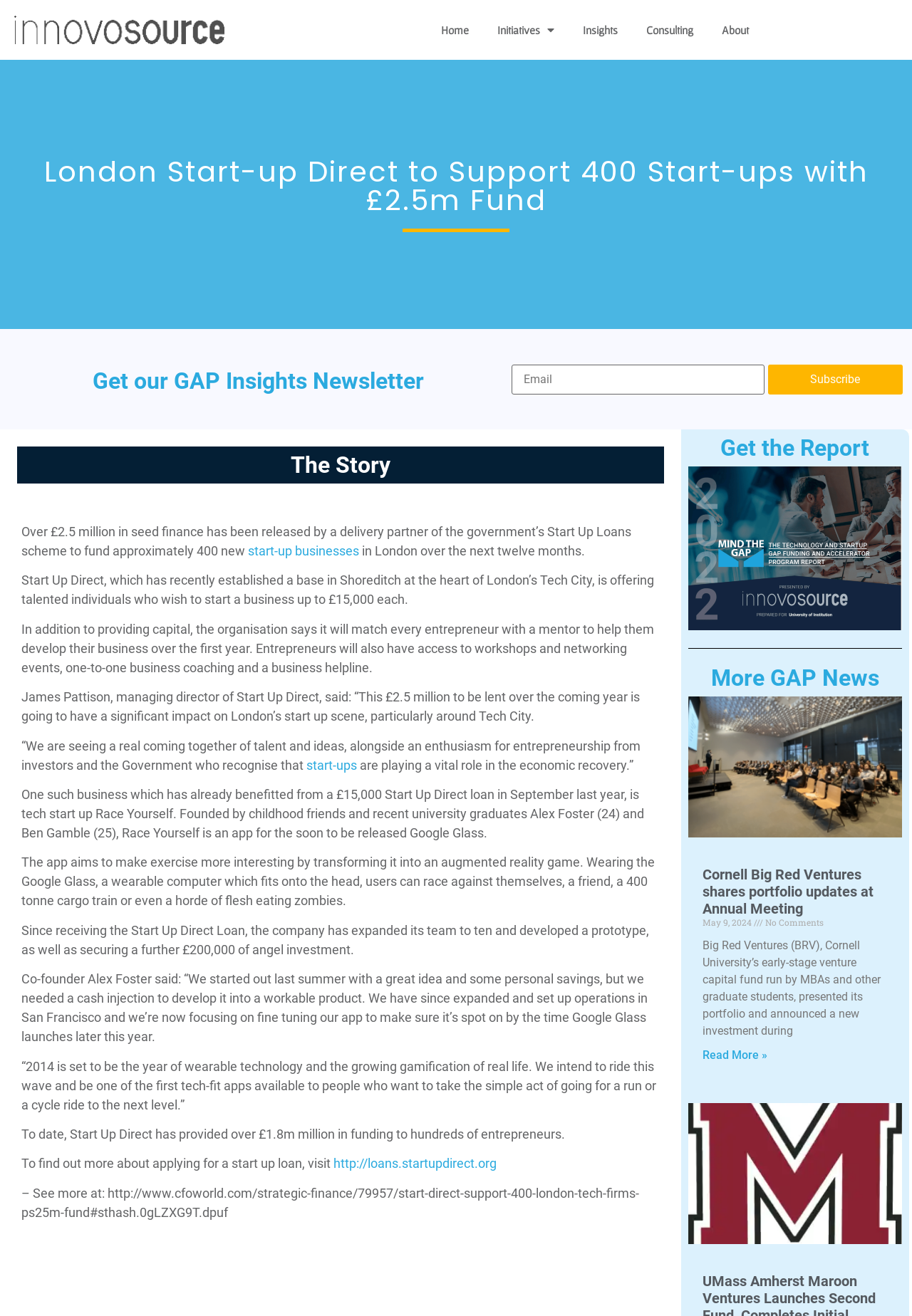How much funding has Start Up Direct provided to entrepreneurs so far?
From the image, respond using a single word or phrase.

Over £1.8m